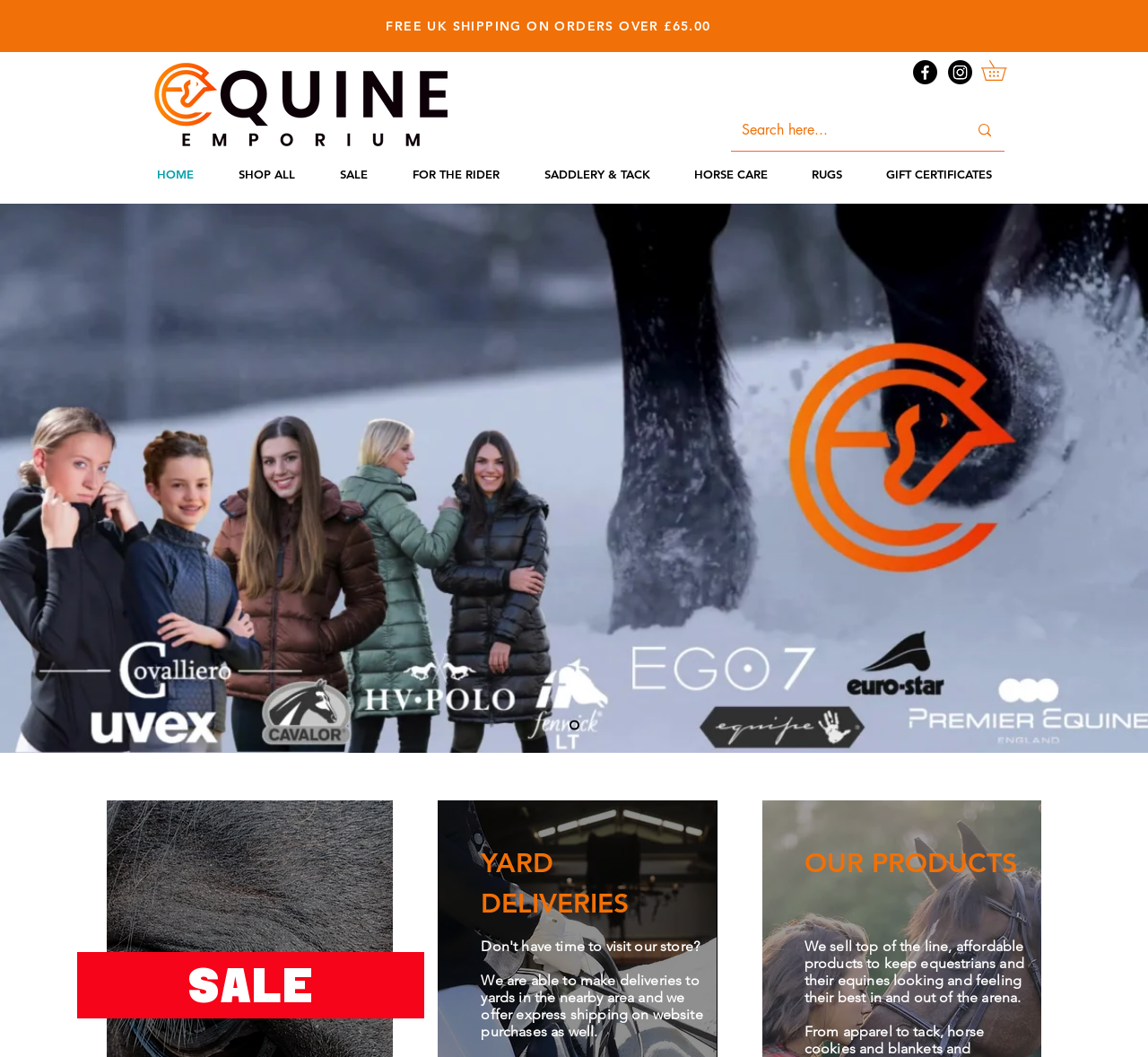Please identify the bounding box coordinates of the clickable area that will allow you to execute the instruction: "Go to HOME page".

[0.117, 0.143, 0.188, 0.186]